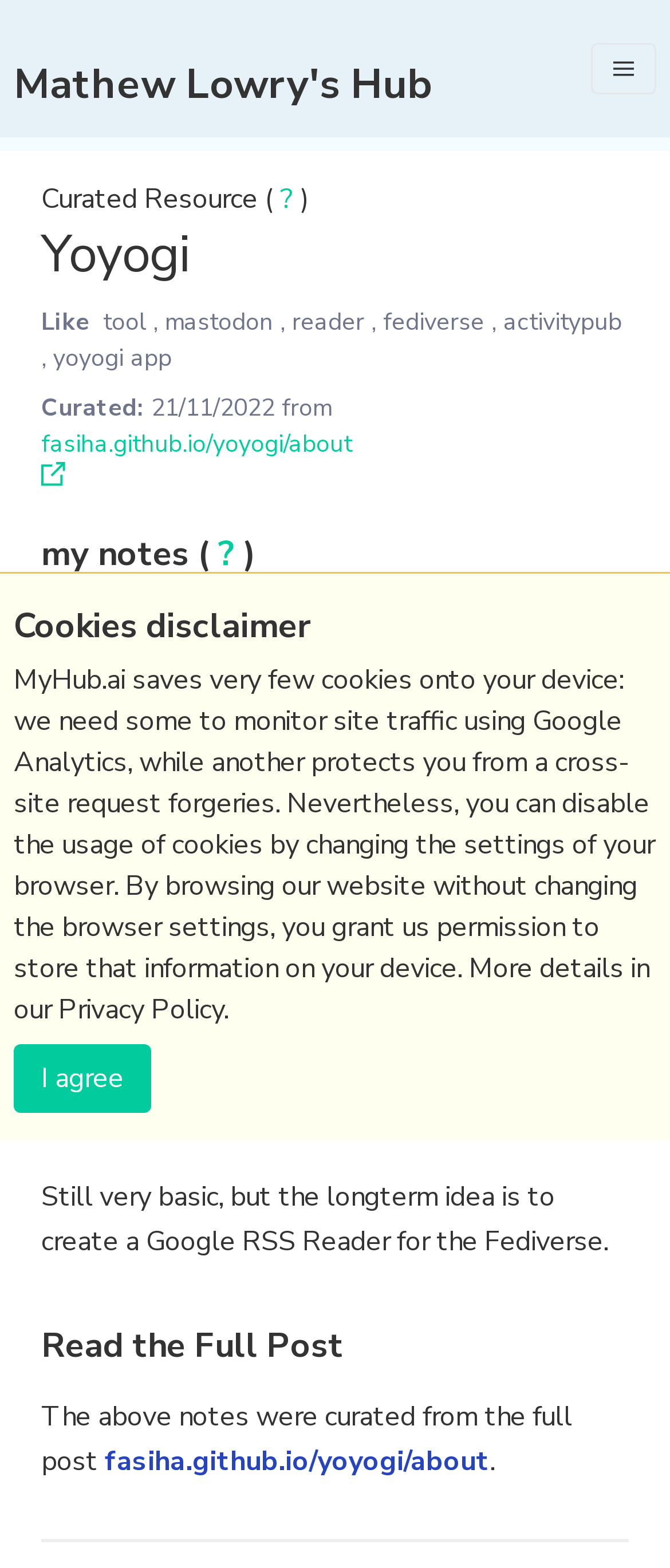Could you provide the bounding box coordinates for the portion of the screen to click to complete this instruction: "Read the full post"?

[0.062, 0.841, 0.938, 0.877]